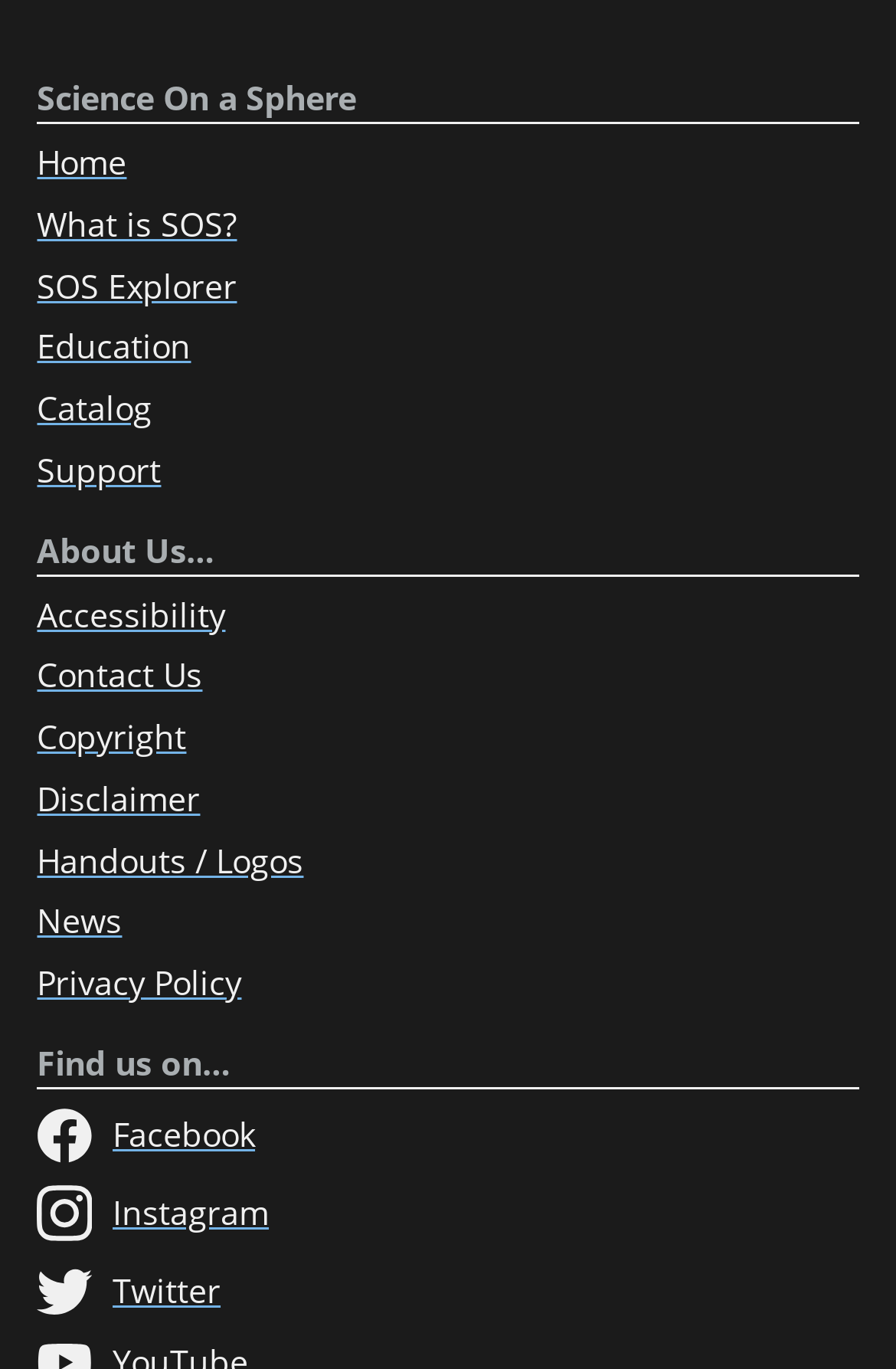Provide the bounding box coordinates in the format (top-left x, top-left y, bottom-right x, bottom-right y). All values are floating point numbers between 0 and 1. Determine the bounding box coordinate of the UI element described as: What is SOS?

[0.041, 0.148, 0.265, 0.18]